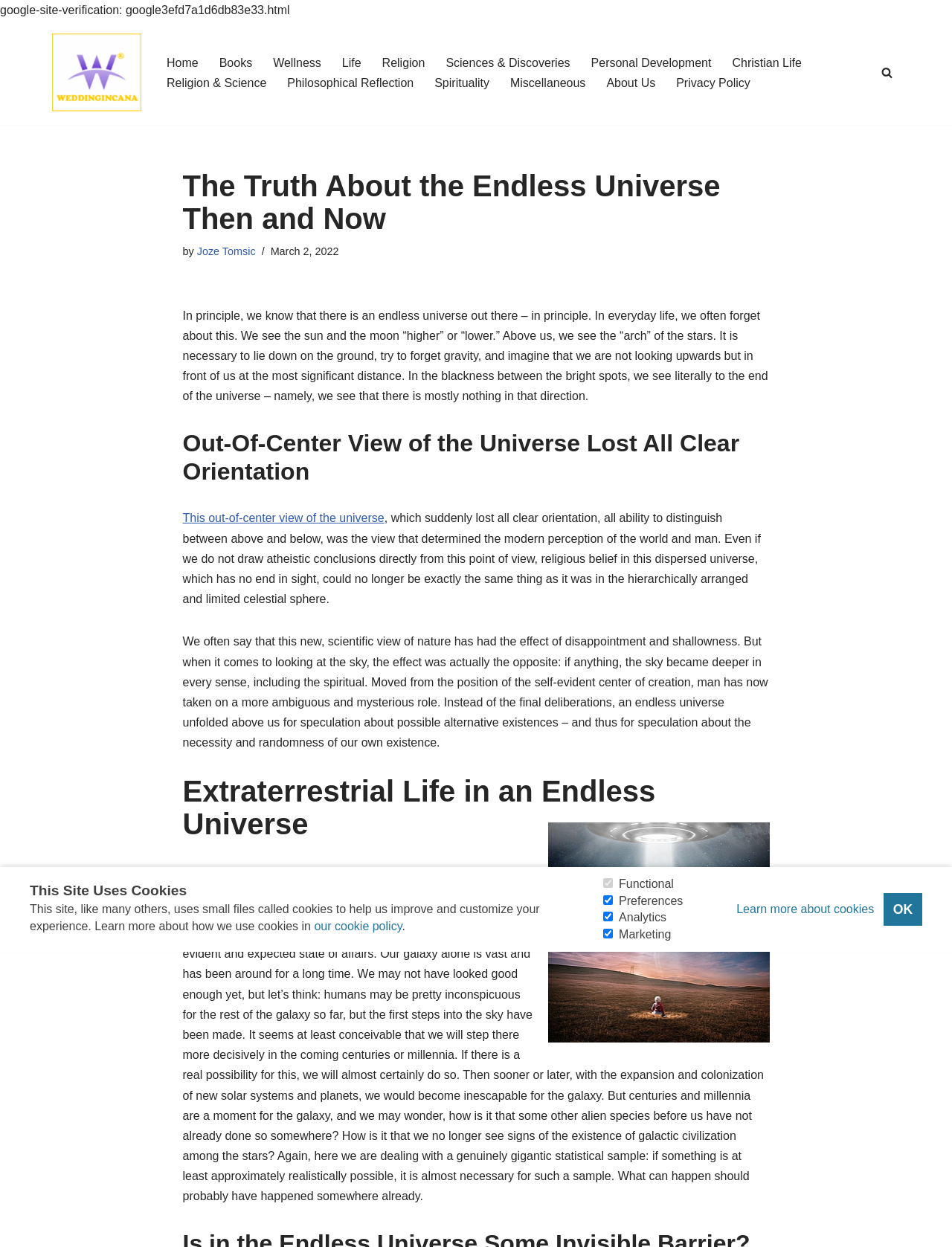Identify the bounding box coordinates of the area that should be clicked in order to complete the given instruction: "Click the 'Home' link". The bounding box coordinates should be four float numbers between 0 and 1, i.e., [left, top, right, bottom].

[0.175, 0.042, 0.208, 0.058]